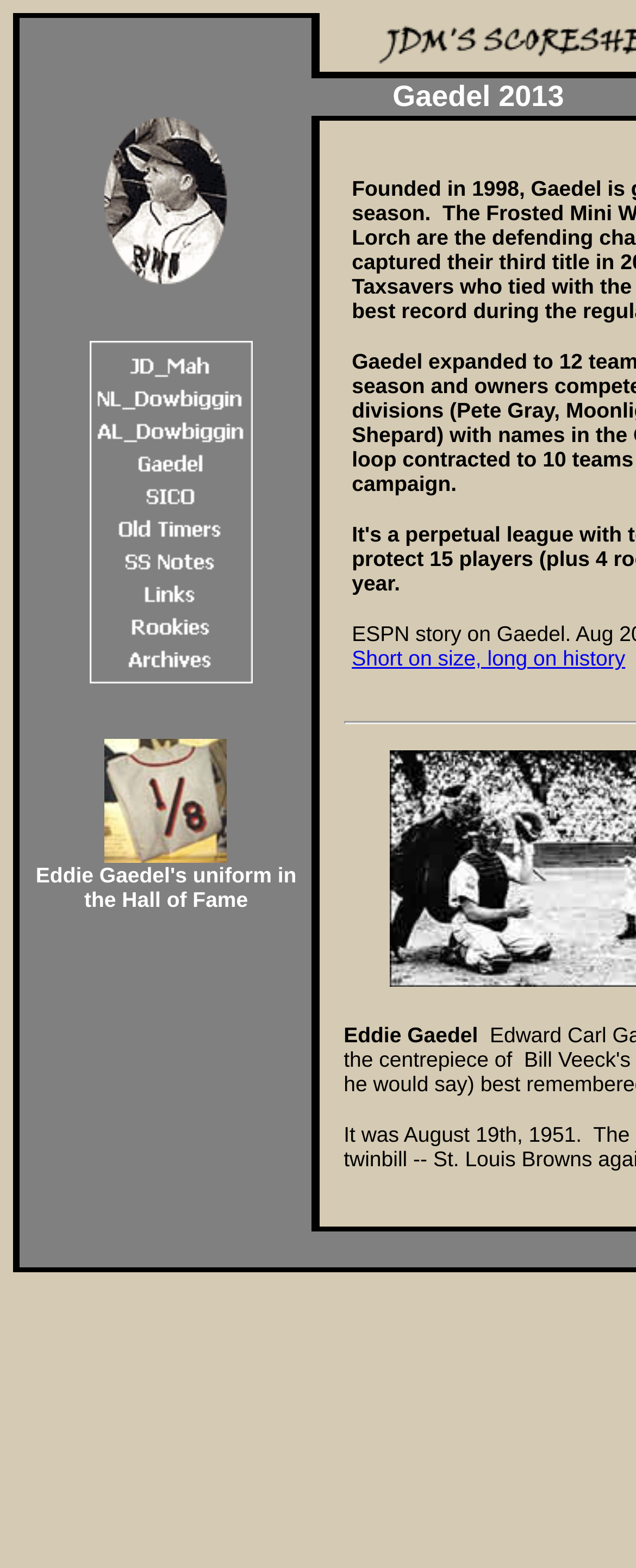What is the link text on the webpage? Using the information from the screenshot, answer with a single word or phrase.

Short on size, long on history